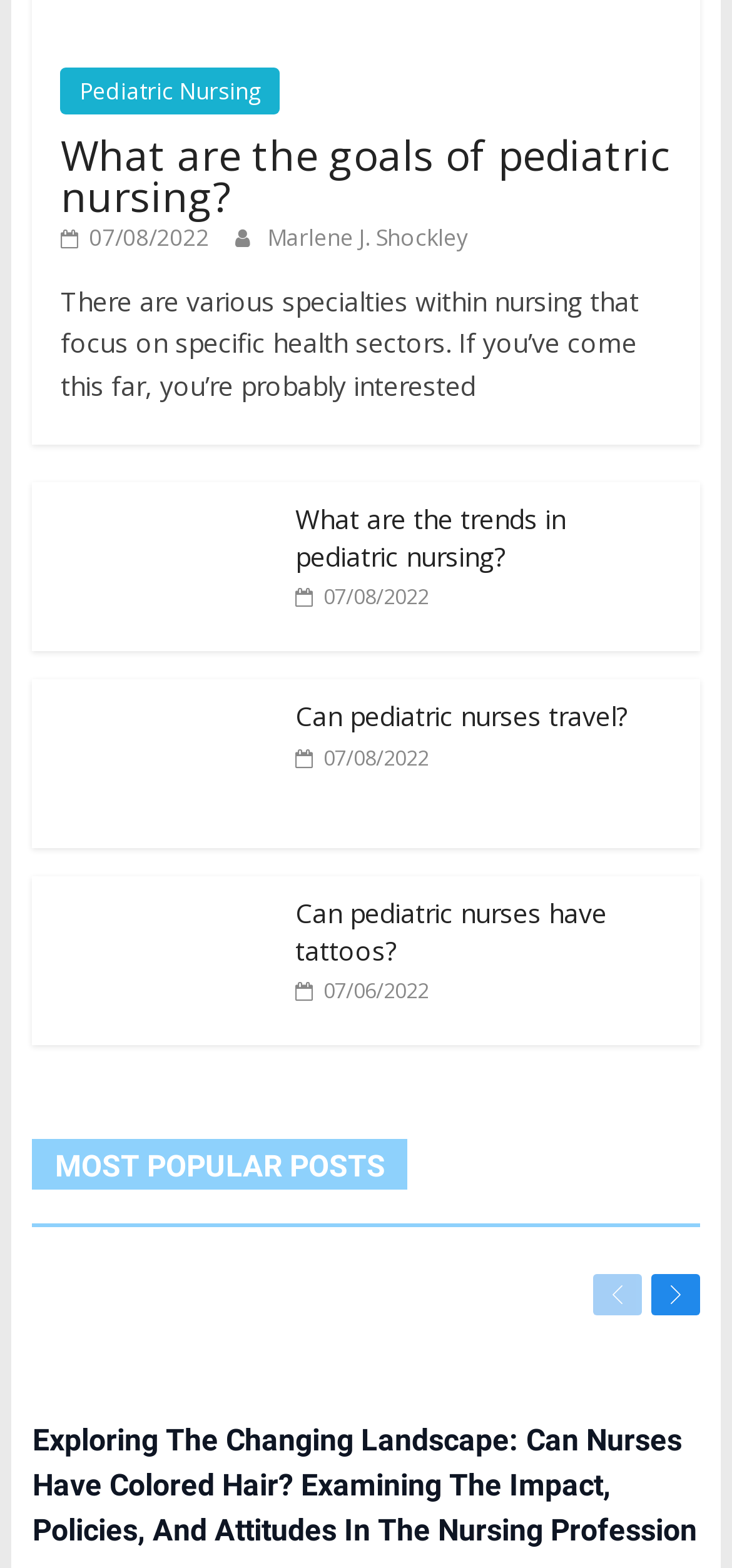Using the description "Marlene J. Shockley", locate and provide the bounding box of the UI element.

[0.365, 0.142, 0.639, 0.162]